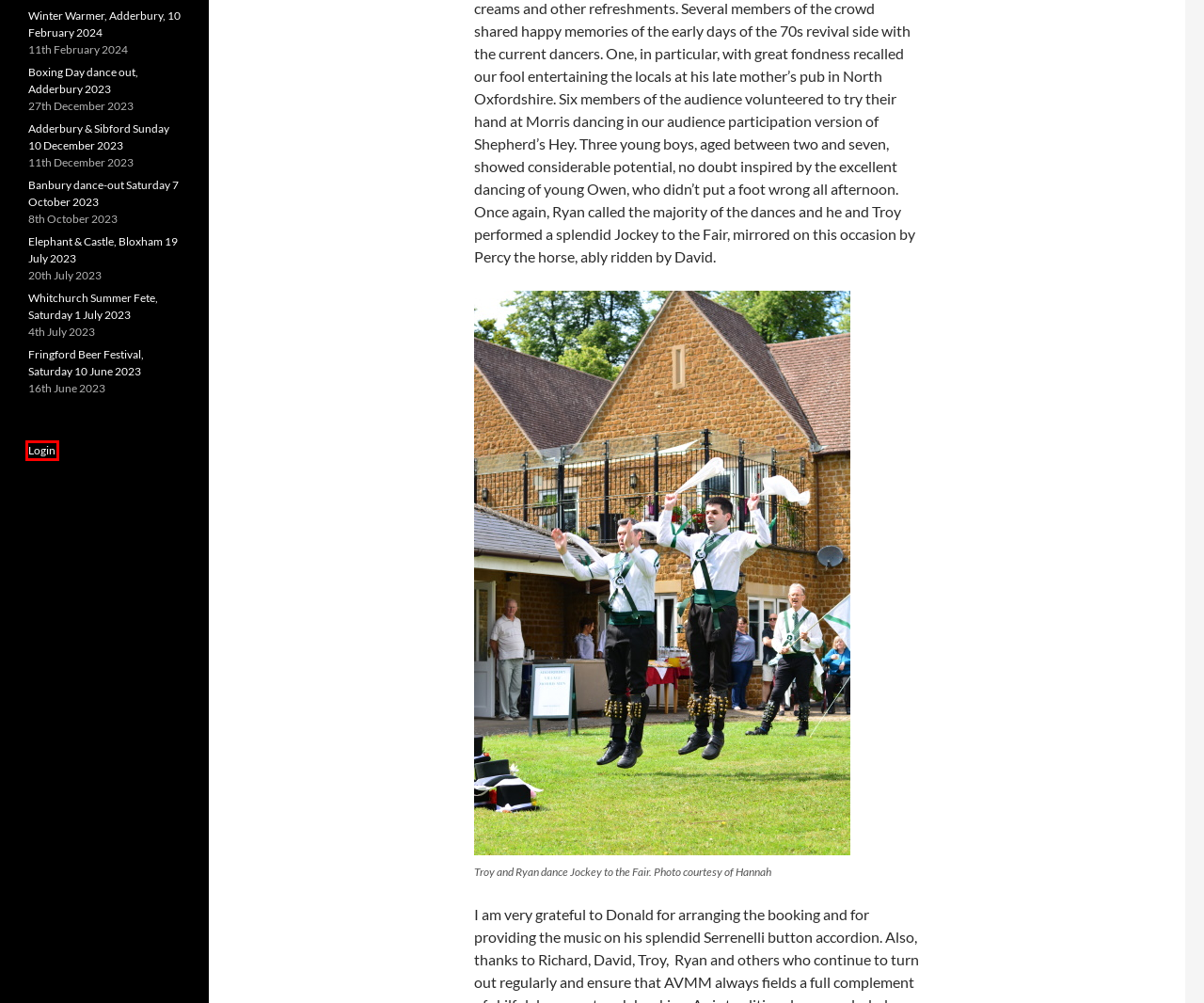Review the screenshot of a webpage that includes a red bounding box. Choose the webpage description that best matches the new webpage displayed after clicking the element within the bounding box. Here are the candidates:
A. Log In ‹ Adderbury Village Morris Men — WordPress
B. Adderbury & Sibford Sunday 10 December 2023 | Adderbury Village Morris Men
C. Boxing Day dance out, Adderbury 2023 | Adderbury Village Morris Men
D. Fringford Beer Festival, Saturday 10 June 2023 | Adderbury Village Morris Men
E. Banbury dance-out Saturday 7 October 2023 | Adderbury Village Morris Men
F. Elephant & Castle, Bloxham 19 July 2023 | Adderbury Village Morris Men
G. Winter Warmer, Adderbury, 10 February 2024 | Adderbury Village Morris Men
H. Whitchurch Summer Fete, Saturday 1 July 2023 | Adderbury Village Morris Men

A